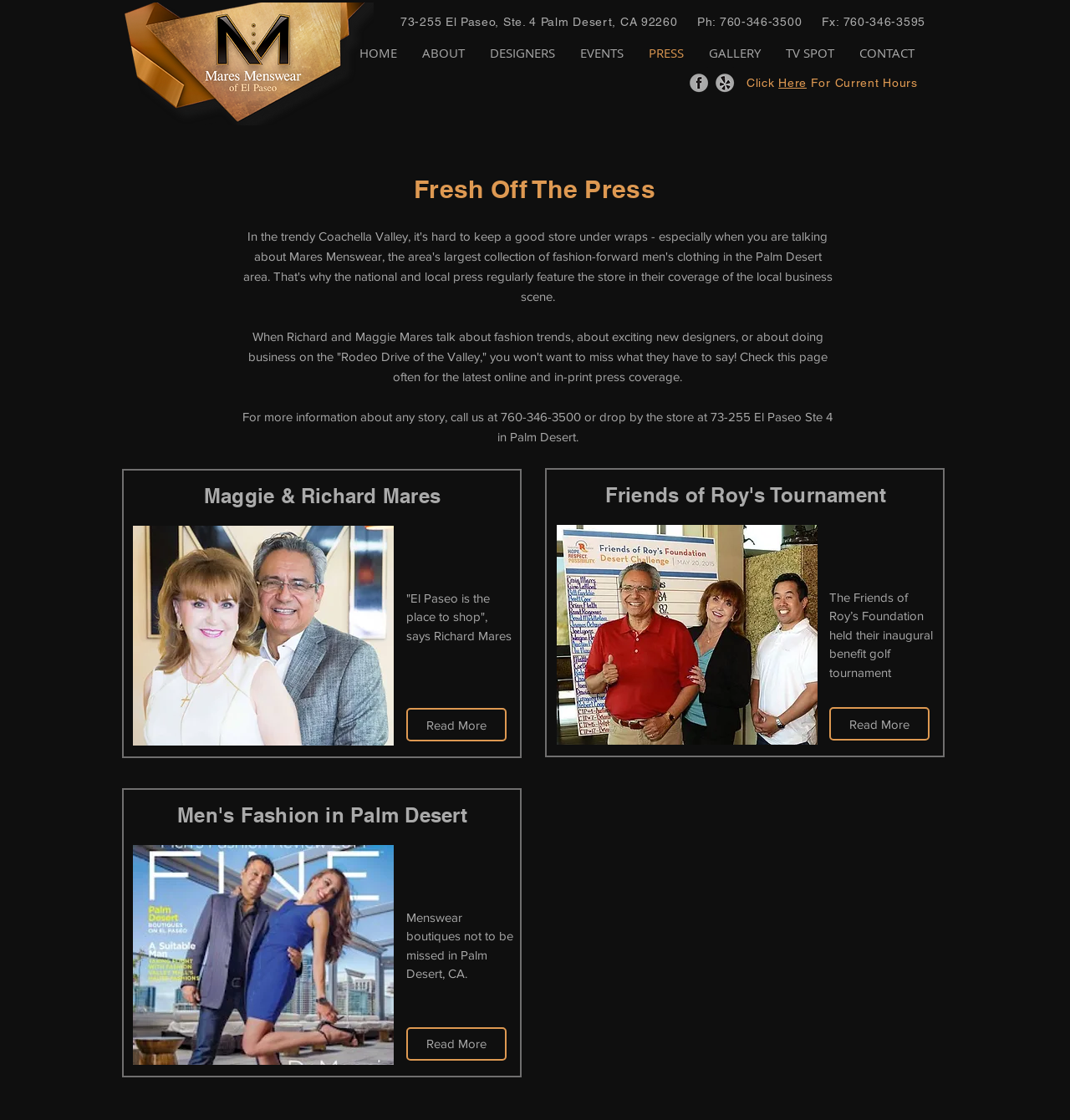Can you find the bounding box coordinates of the area I should click to execute the following instruction: "Click HOME"?

[0.324, 0.03, 0.383, 0.064]